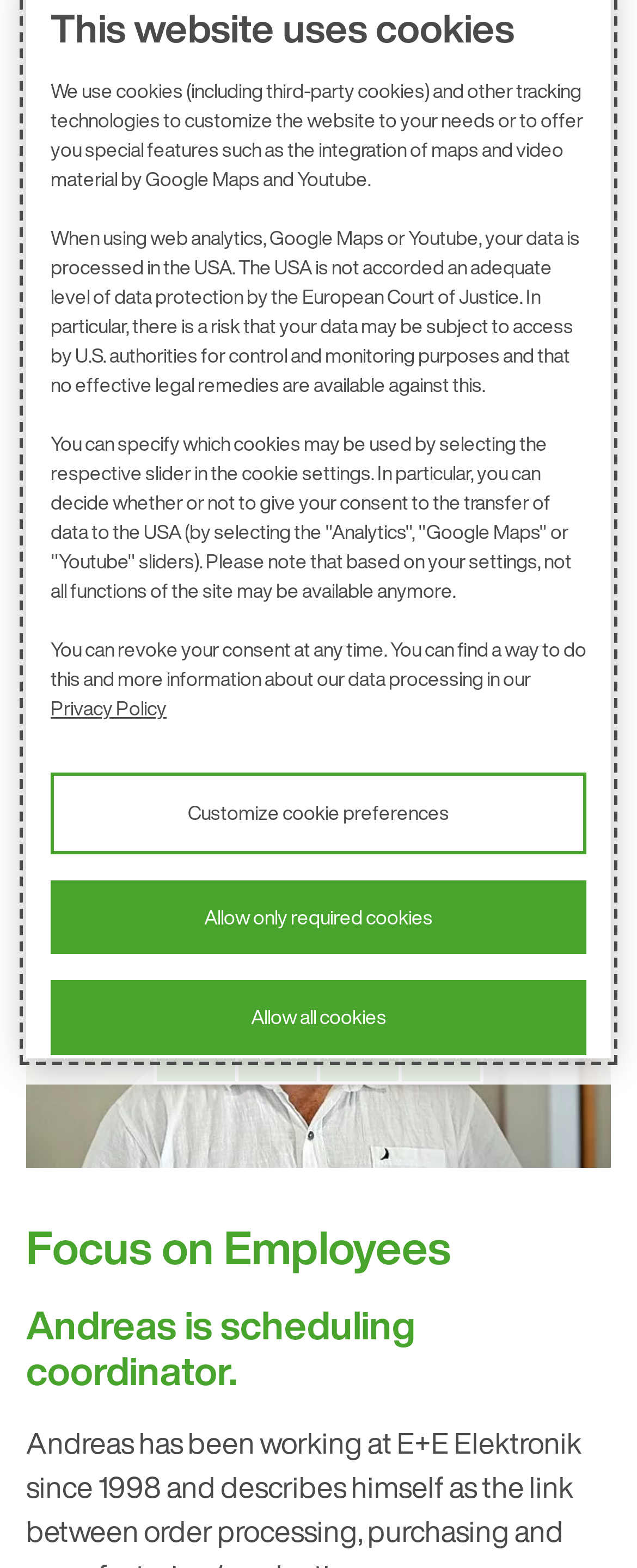Please provide a detailed answer to the question below by examining the image:
What is the date mentioned on the webpage?

I found the date by looking at the time element on the webpage, which contains the static text '20. October 2021'.